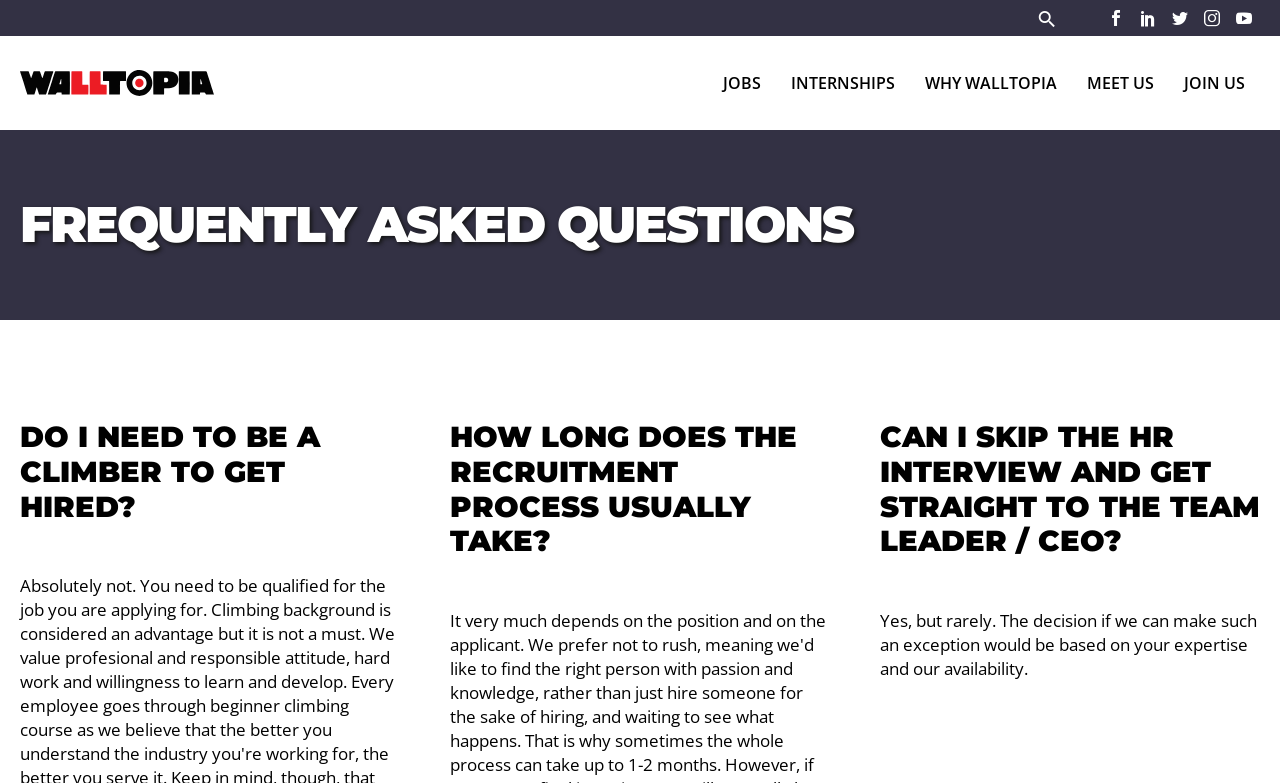Can you look at the image and give a comprehensive answer to the question:
How many social media links are present at the top of the webpage?

I counted the number of link elements with OCR text '', '', '', '', '', and '' at the top of the webpage, which represent social media links.